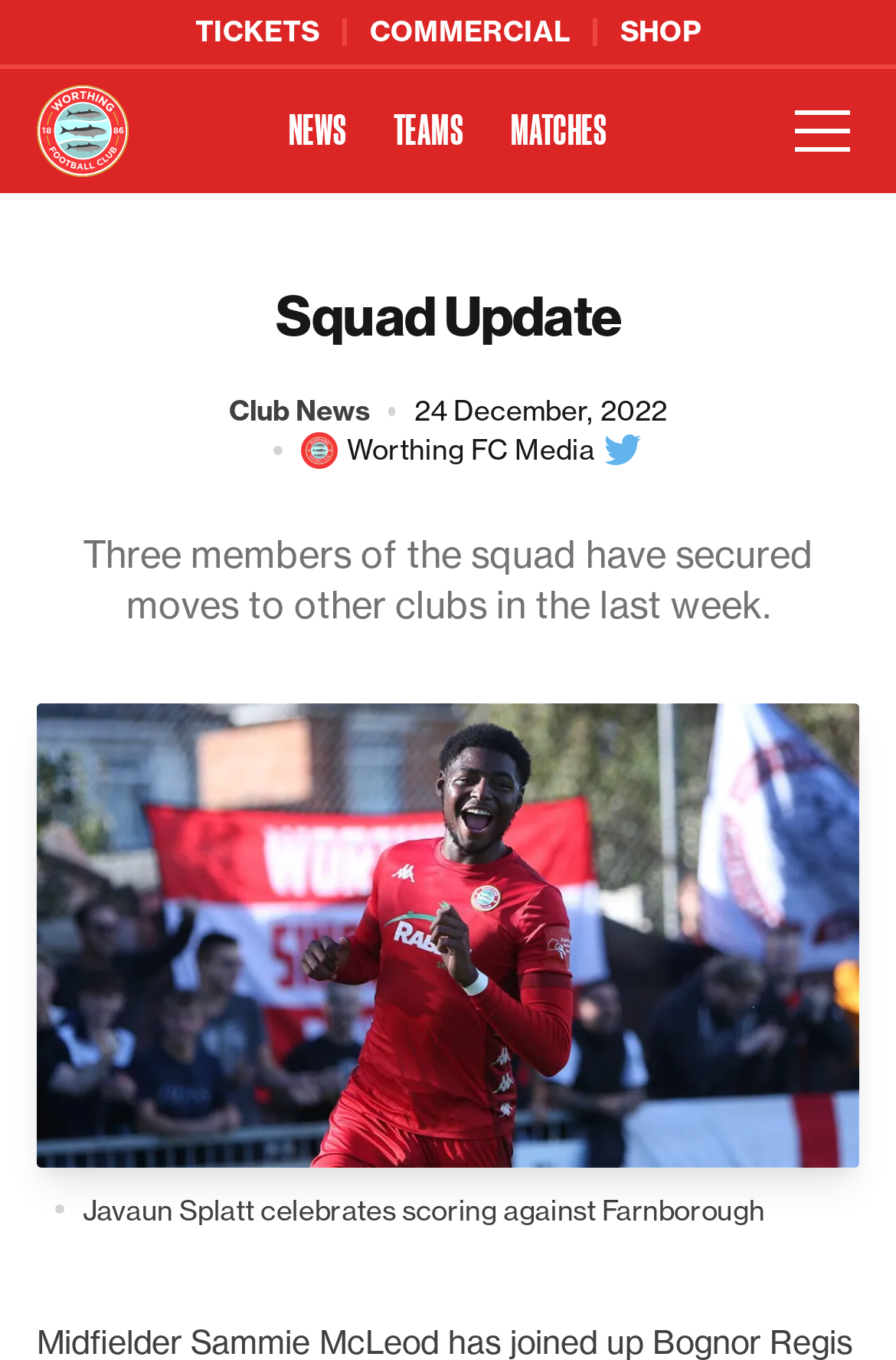Write an elaborate caption that captures the essence of the webpage.

The webpage is about the official website of Worthing FC, a football club. At the top, there are four links: "TICKETS", "COMMERCIAL", "SHOP", and "Worthing", with the latter having an accompanying image of the club's logo. Below these links, there is a heading that reads "Worthing FC Official Website". 

To the right of the logo, there are three more links: "NEWS", "TEAMS", and "MATCHES". A button to toggle the menu visibility is located at the top right corner of the page. 

The main content of the page is a news article with a heading "Squad Update". Below the heading, there are two lines of text: "Club News" and the date "24 December, 2022". The article's content is divided into two sections. The first section has a line of text "Worthing FC Media" and a link to the club's Twitter account. The second section has a paragraph of text that reads "Three members of the squad have secured moves to other clubs in the last week." 

Below the article, there is a large figure that takes up most of the page's width, with a caption that reads "Javaun Splatt celebrates scoring against Farnborough".